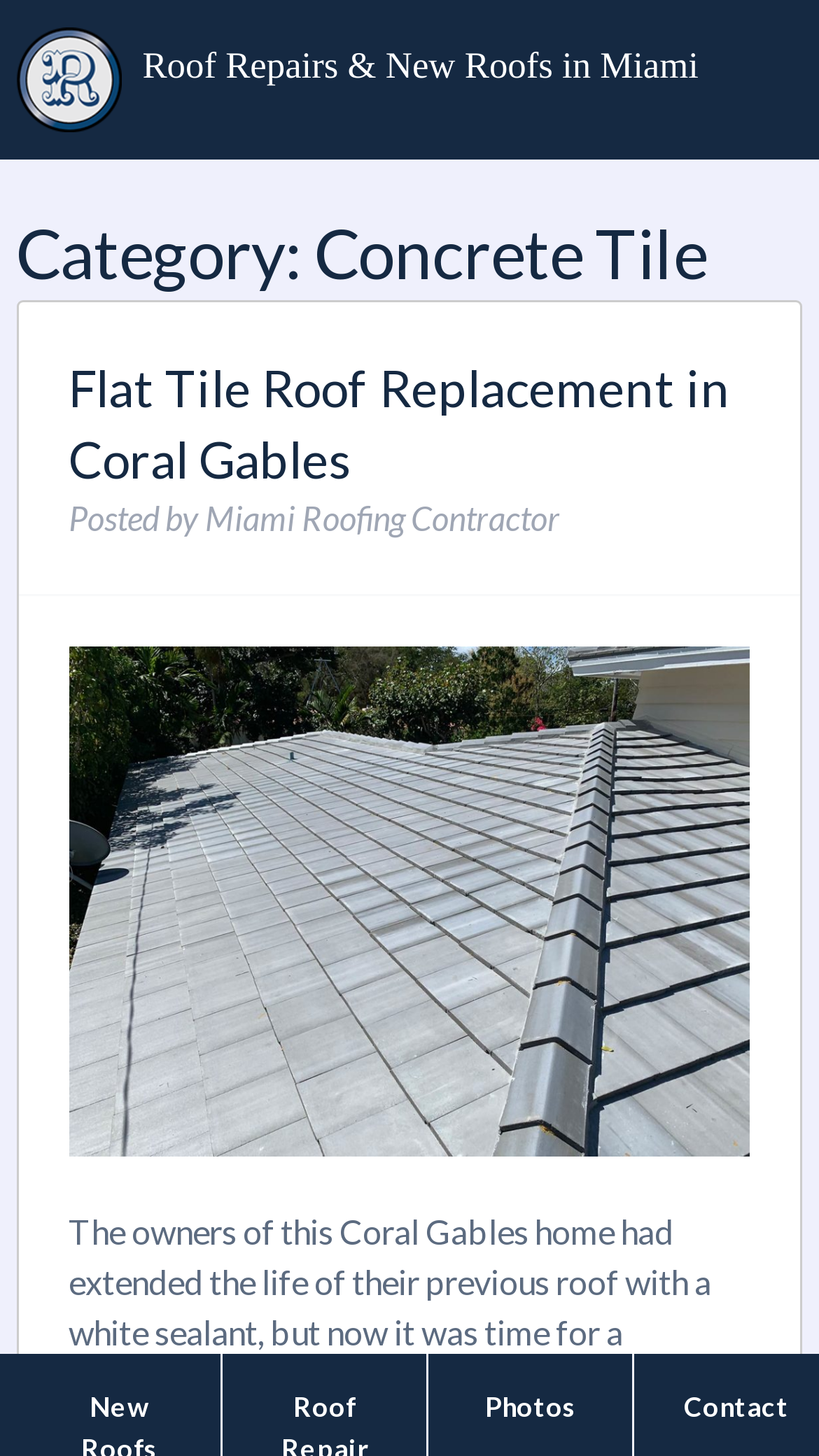Explain the webpage's layout and main content in detail.

The webpage is about concrete tile roofing services, specifically focusing on roof repairs and new roofs in Miami. At the top, there is a prominent link to "Roof Repairs & New Roofs in Miami". Below this, a heading categorizes the content as "Concrete Tile". 

Under this category, there is a section with a heading "Flat Tile Roof Replacement in Coral Gables", which includes a link to the same topic. This section also contains some text, including the words "Posted", "by", and "Miami Roofing Contractor". 

To the right of this text, there is an image showing an "After photo of gray concrete roof tile installed in Coral Gables". At the bottom of the page, there are two links, one to "Photos" and another to "Contact", positioned side by side.